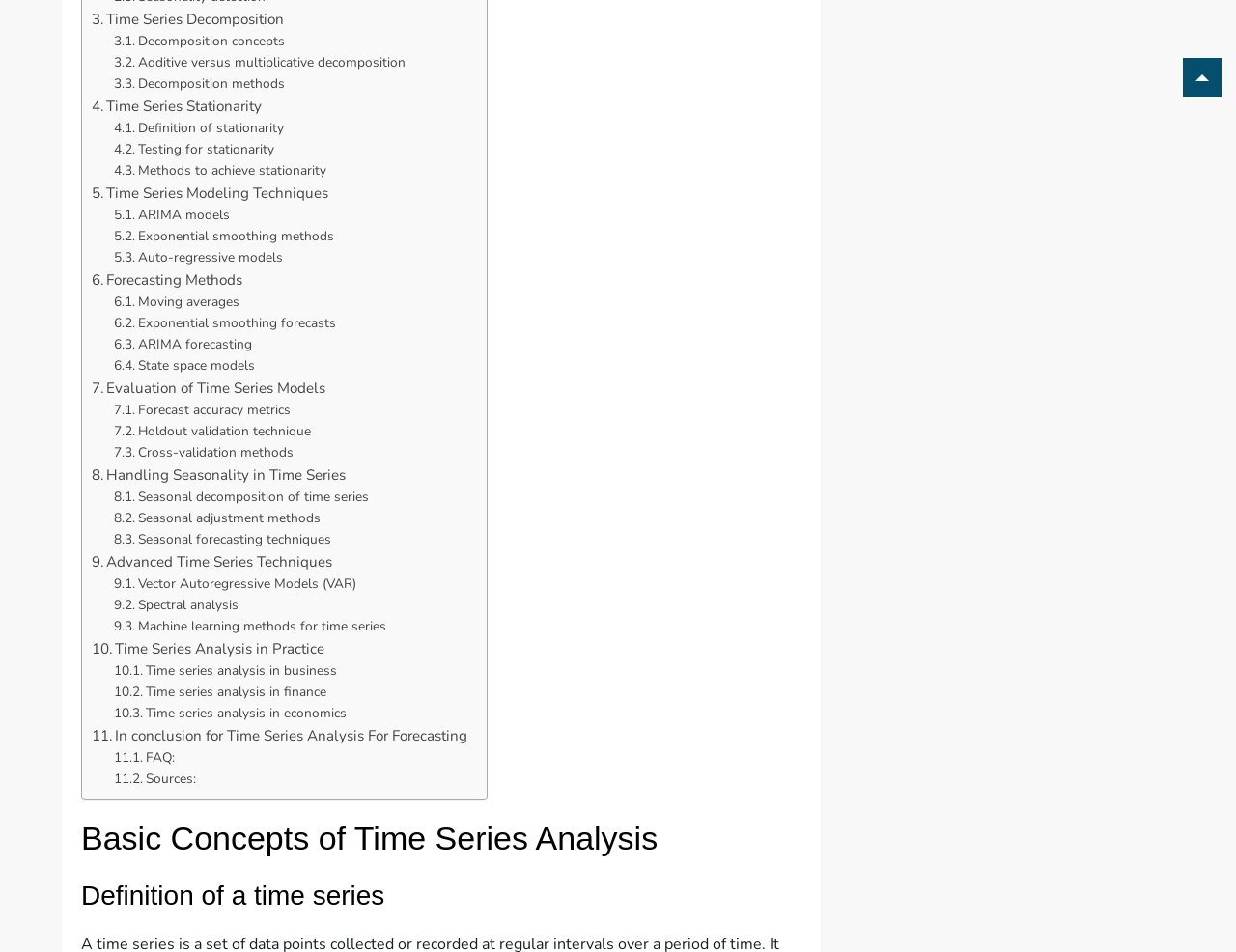What is stationarity in time series analysis?
Answer the question with just one word or phrase using the image.

Constant mean and variance